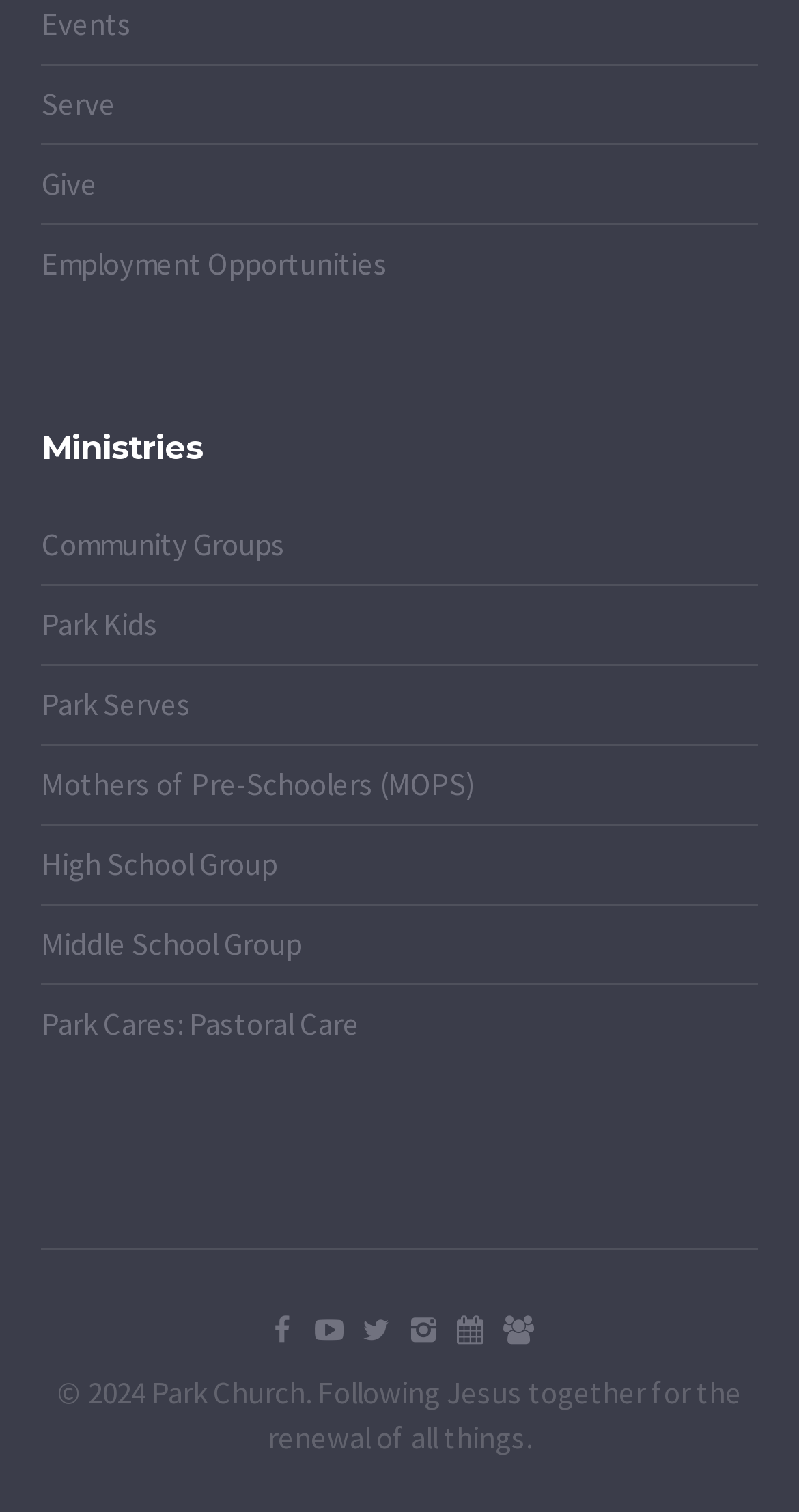Identify the bounding box coordinates of the element to click to follow this instruction: 'Click on Events'. Ensure the coordinates are four float values between 0 and 1, provided as [left, top, right, bottom].

[0.052, 0.003, 0.165, 0.028]